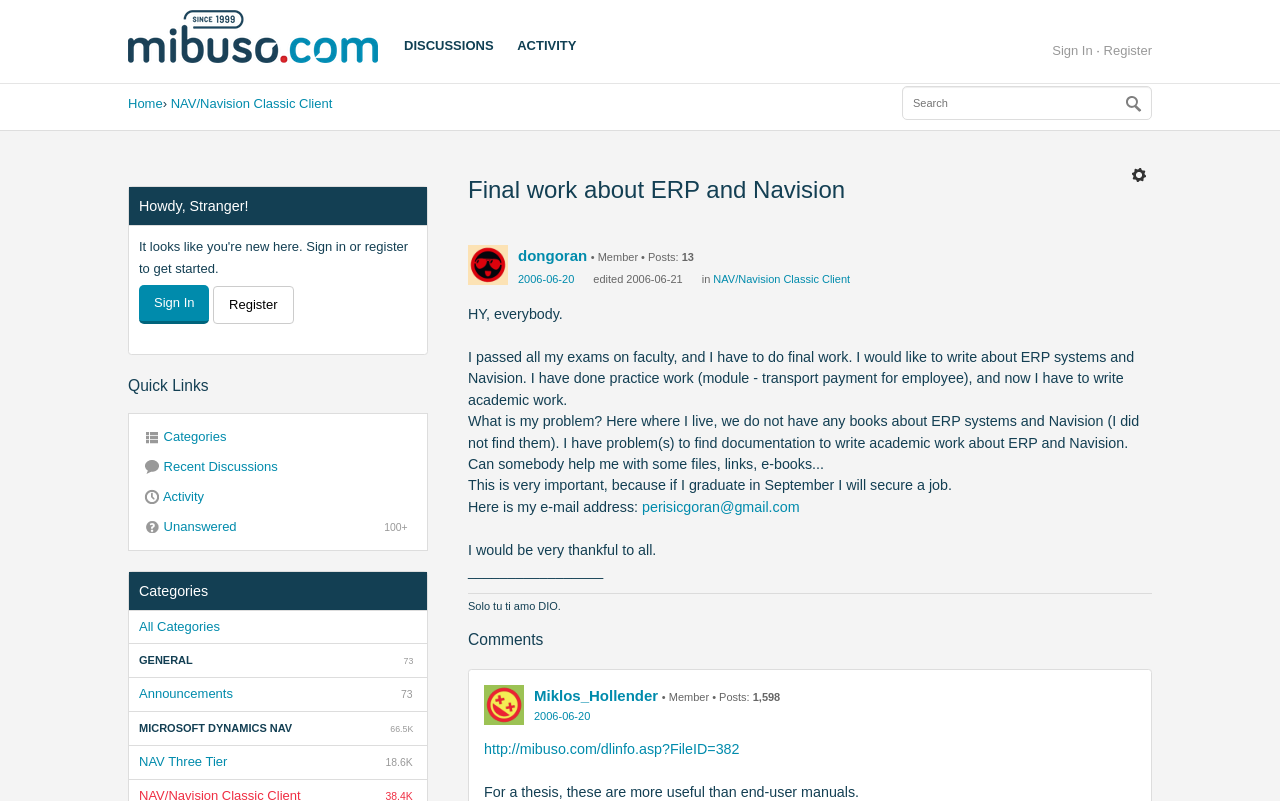Please identify the bounding box coordinates of the element that needs to be clicked to perform the following instruction: "Sign in to the website".

[0.822, 0.054, 0.854, 0.072]